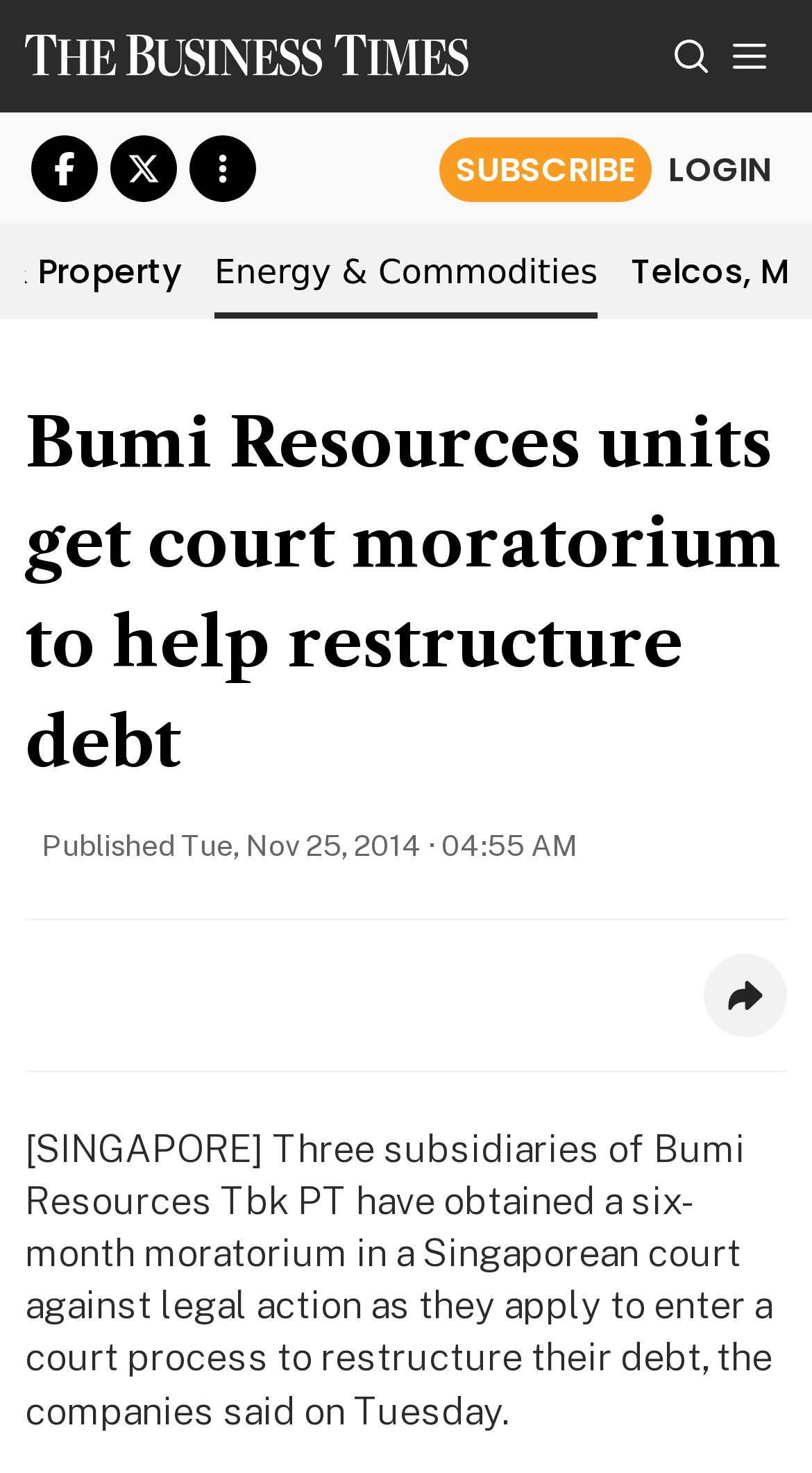How many social media share buttons are there?
Provide a one-word or short-phrase answer based on the image.

2